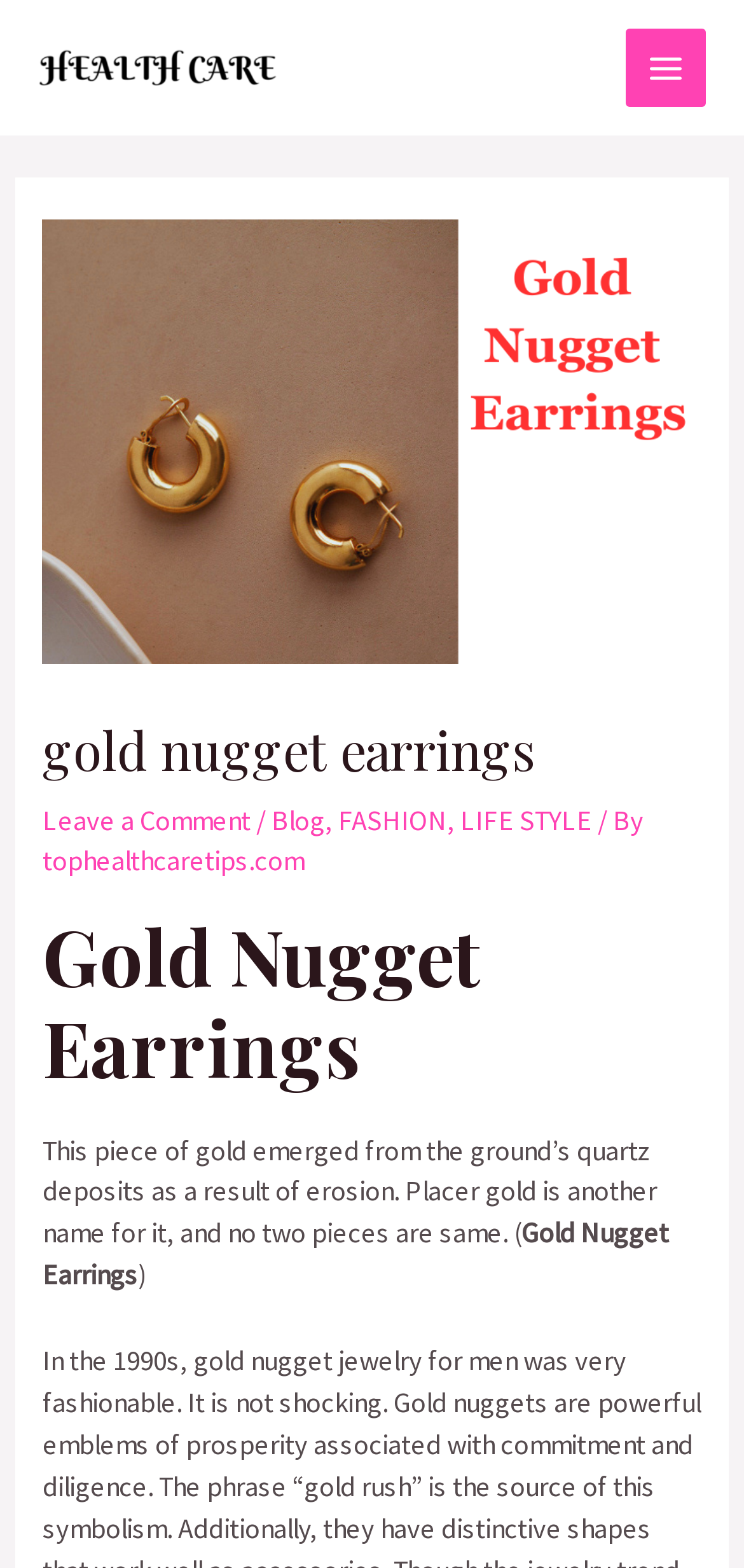What is the process that formed the gold?
Please provide a comprehensive answer based on the information in the image.

I read the static text element that describes the formation of the gold, which states that it emerged from the ground's quartz deposits as a result of erosion.